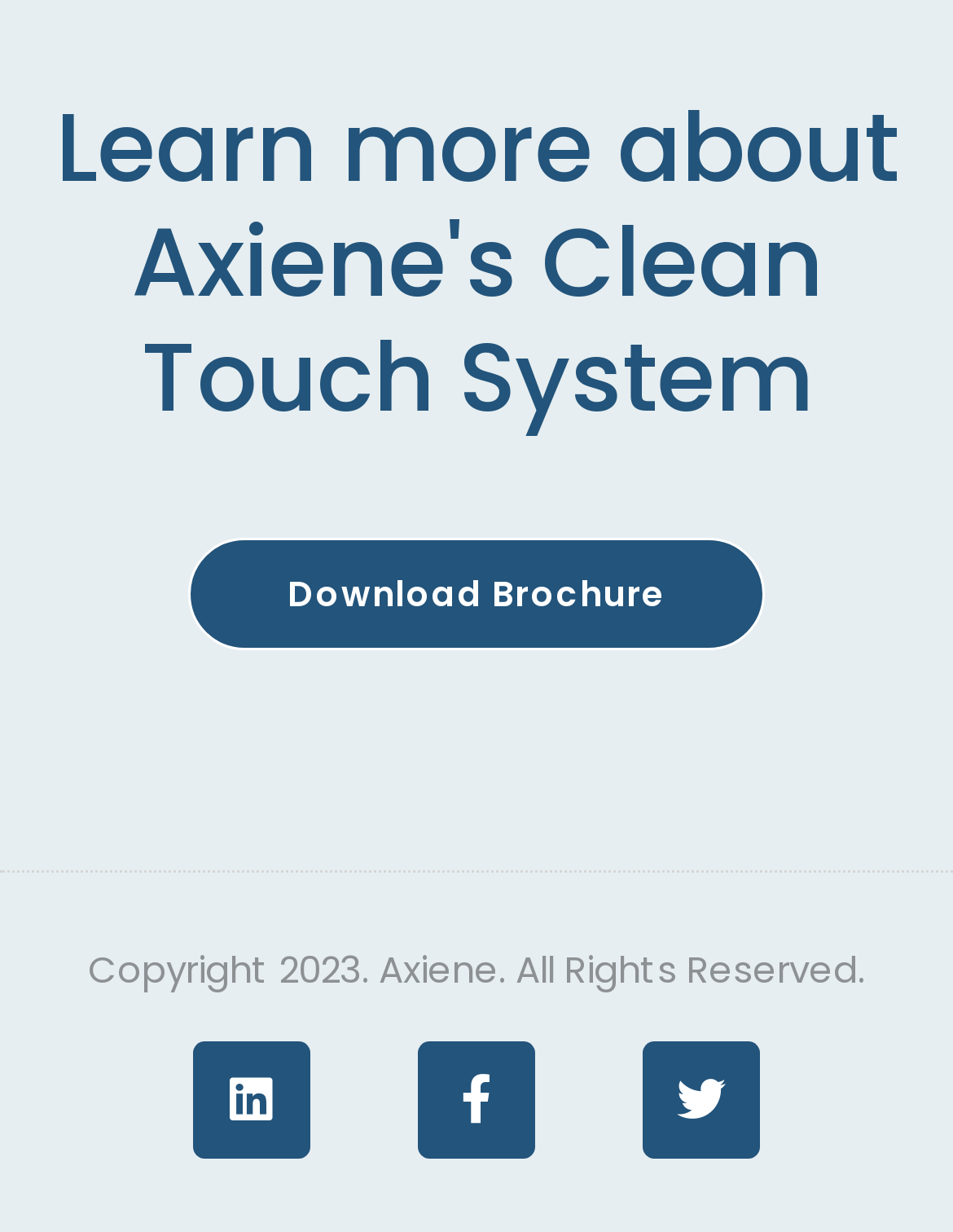What is the year of copyright?
Could you please answer the question thoroughly and with as much detail as possible?

The webpage has a copyright notice at the bottom that says 'Copyright 2023. Axiene. All Rights Reserved.', which indicates that the year of copyright is 2023.